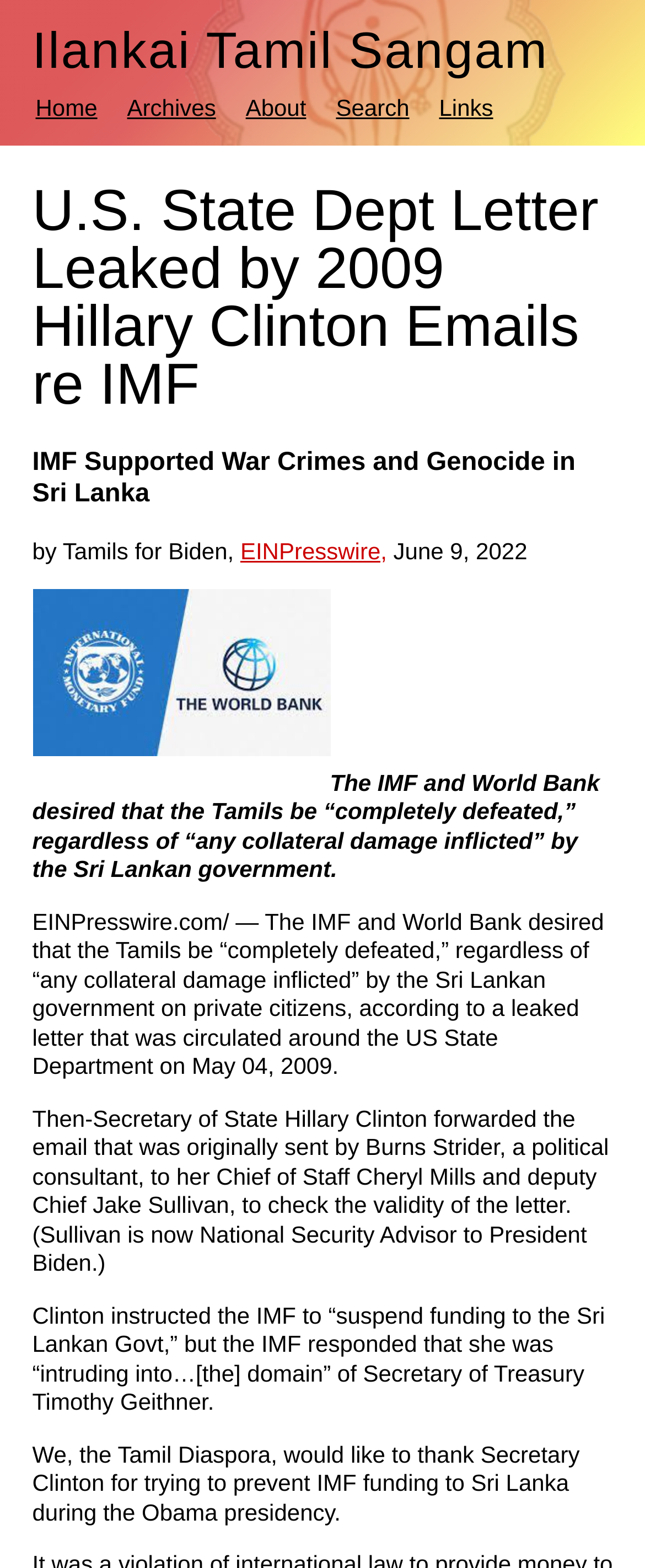Extract the primary headline from the webpage and present its text.

U.S. State Dept Letter Leaked by 2009 Hillary Clinton Emails re IMF